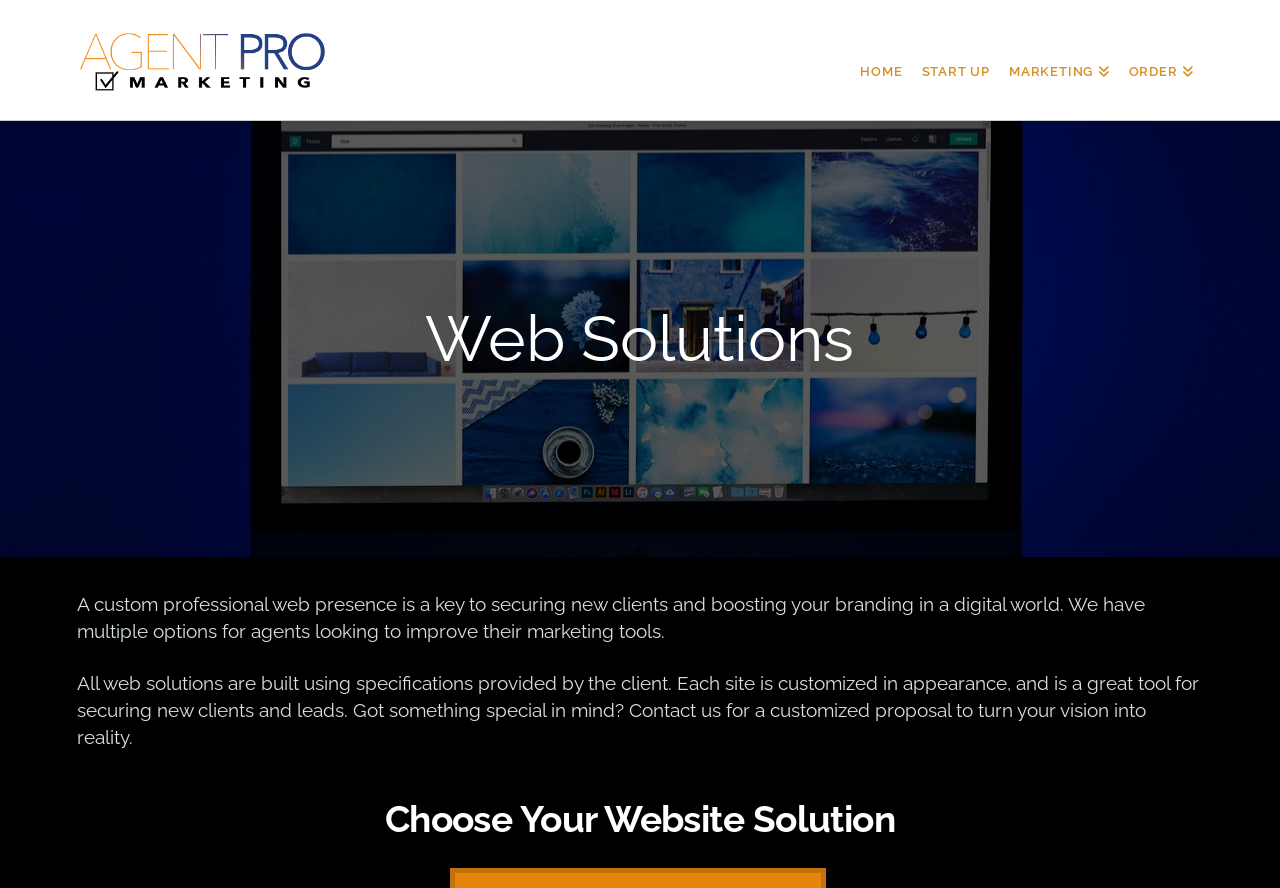Determine the bounding box of the UI element mentioned here: "Marketing". The coordinates must be in the format [left, top, right, bottom] with values ranging from 0 to 1.

[0.781, 0.0, 0.874, 0.135]